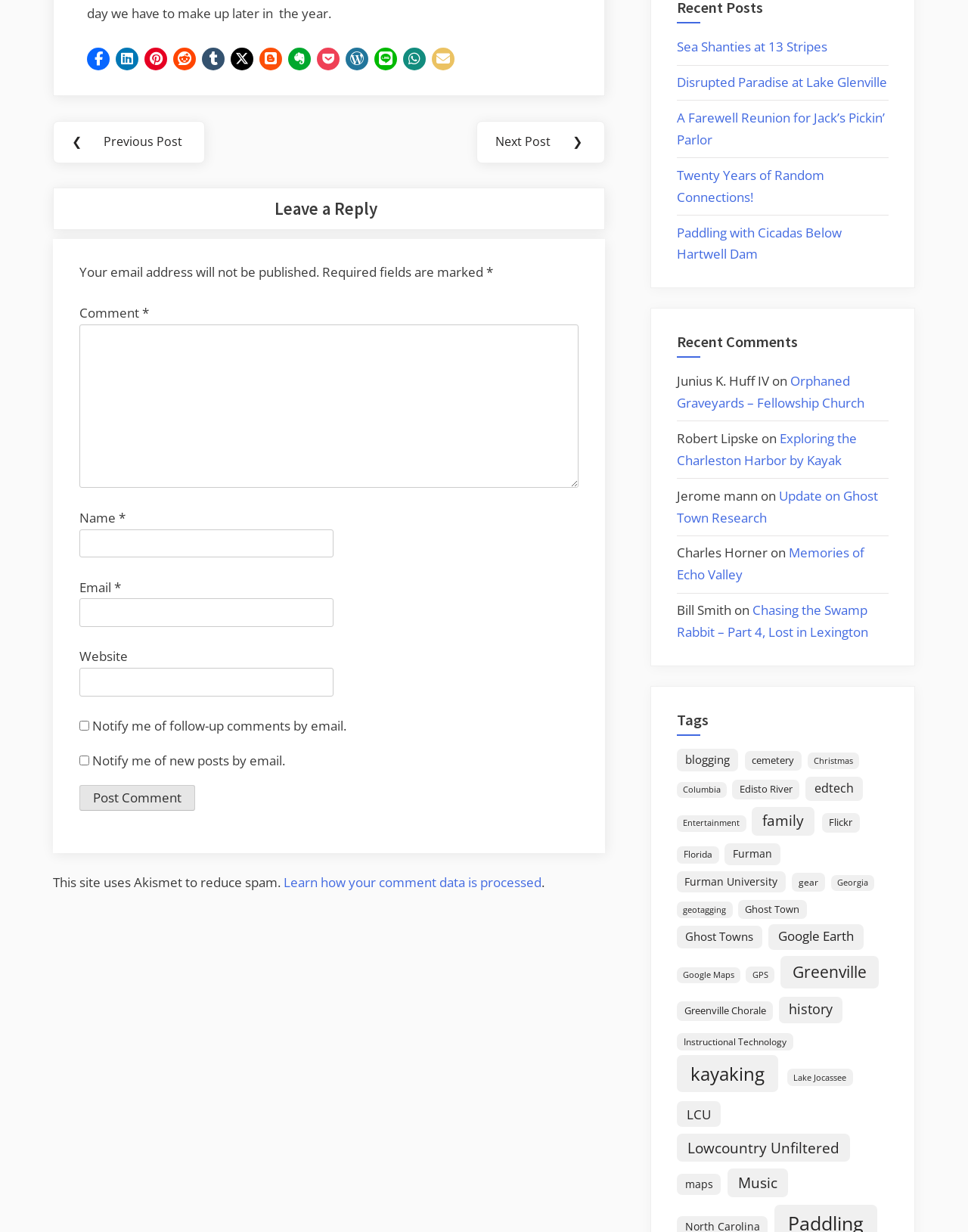Please identify the coordinates of the bounding box for the clickable region that will accomplish this instruction: "View recent posts".

[0.699, 0.03, 0.918, 0.216]